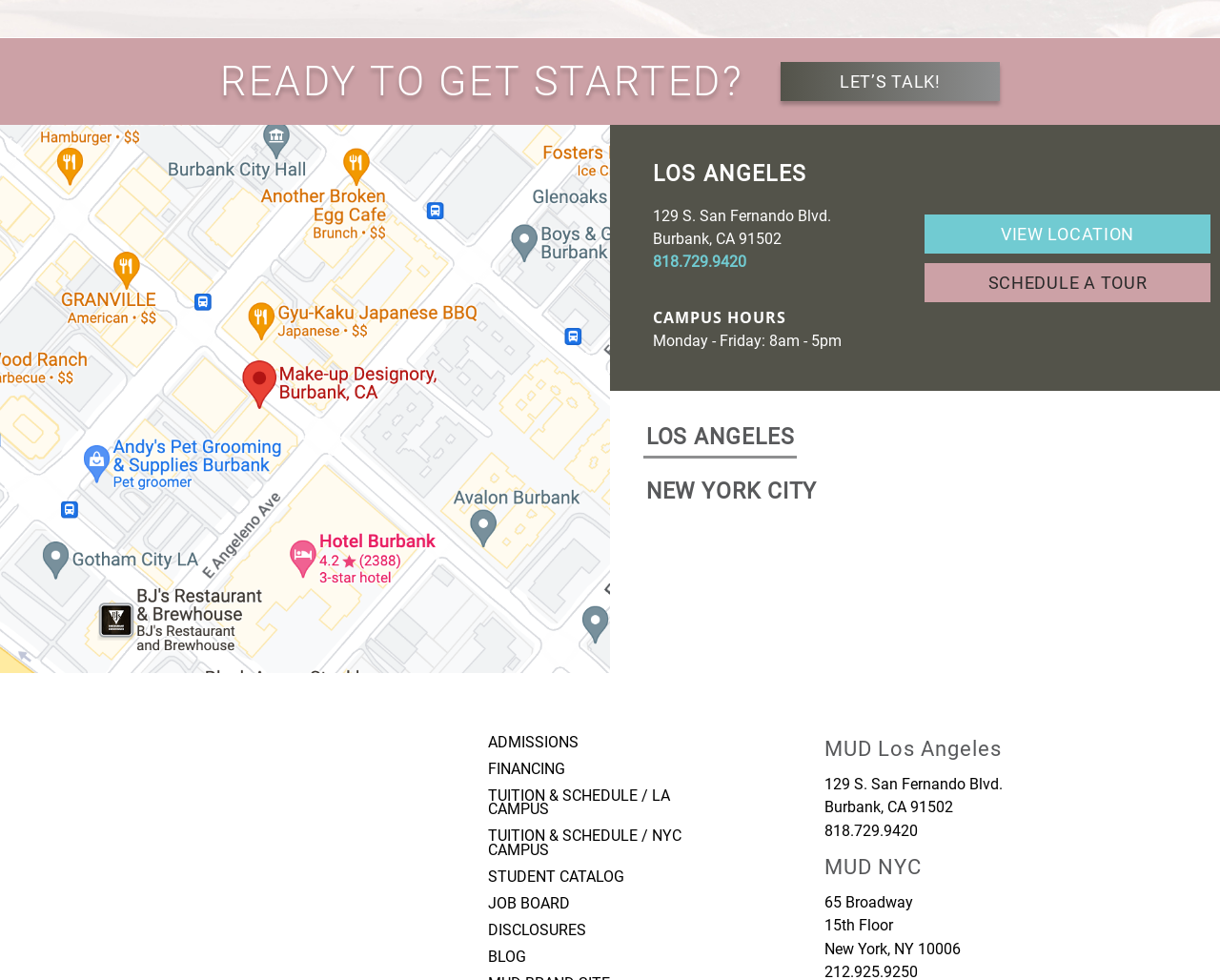Locate the bounding box coordinates of the element to click to perform the following action: 'Get directions to Los Angeles'. The coordinates should be given as four float values between 0 and 1, in the form of [left, top, right, bottom].

[0.0, 0.128, 0.5, 0.687]